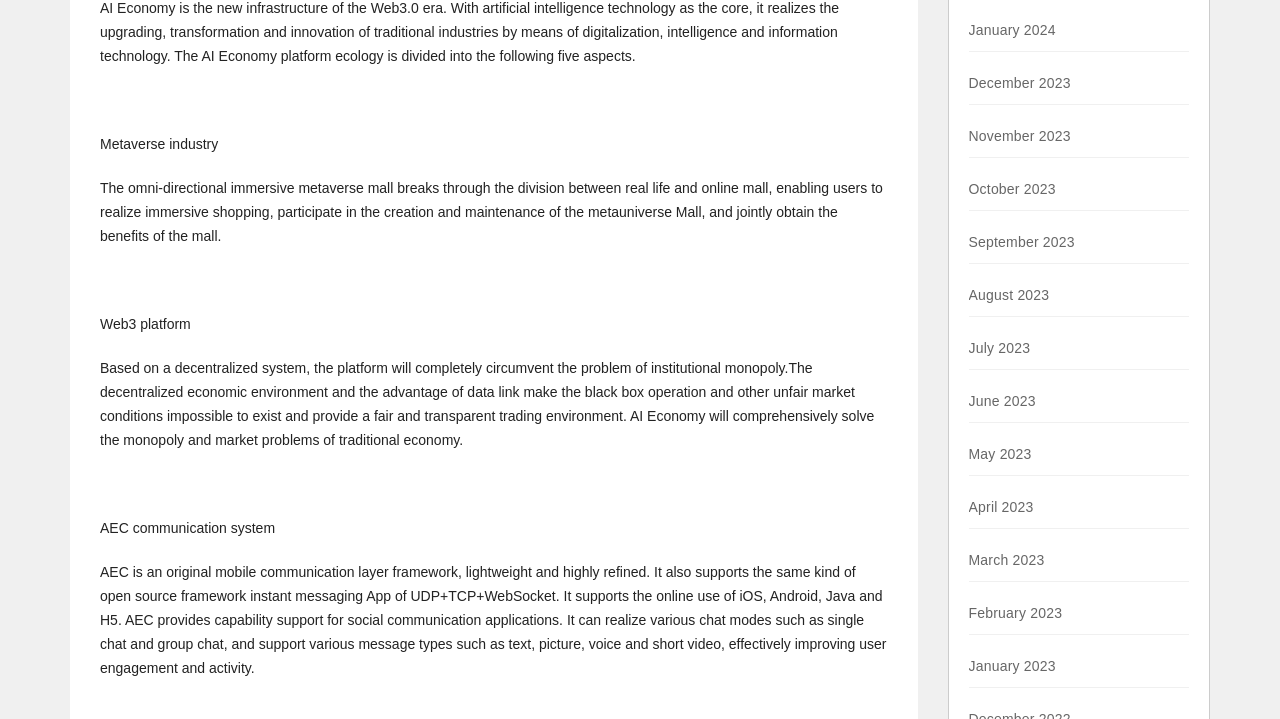Identify the bounding box coordinates of the element that should be clicked to fulfill this task: "Click on Web3 platform". The coordinates should be provided as four float numbers between 0 and 1, i.e., [left, top, right, bottom].

[0.078, 0.44, 0.149, 0.462]